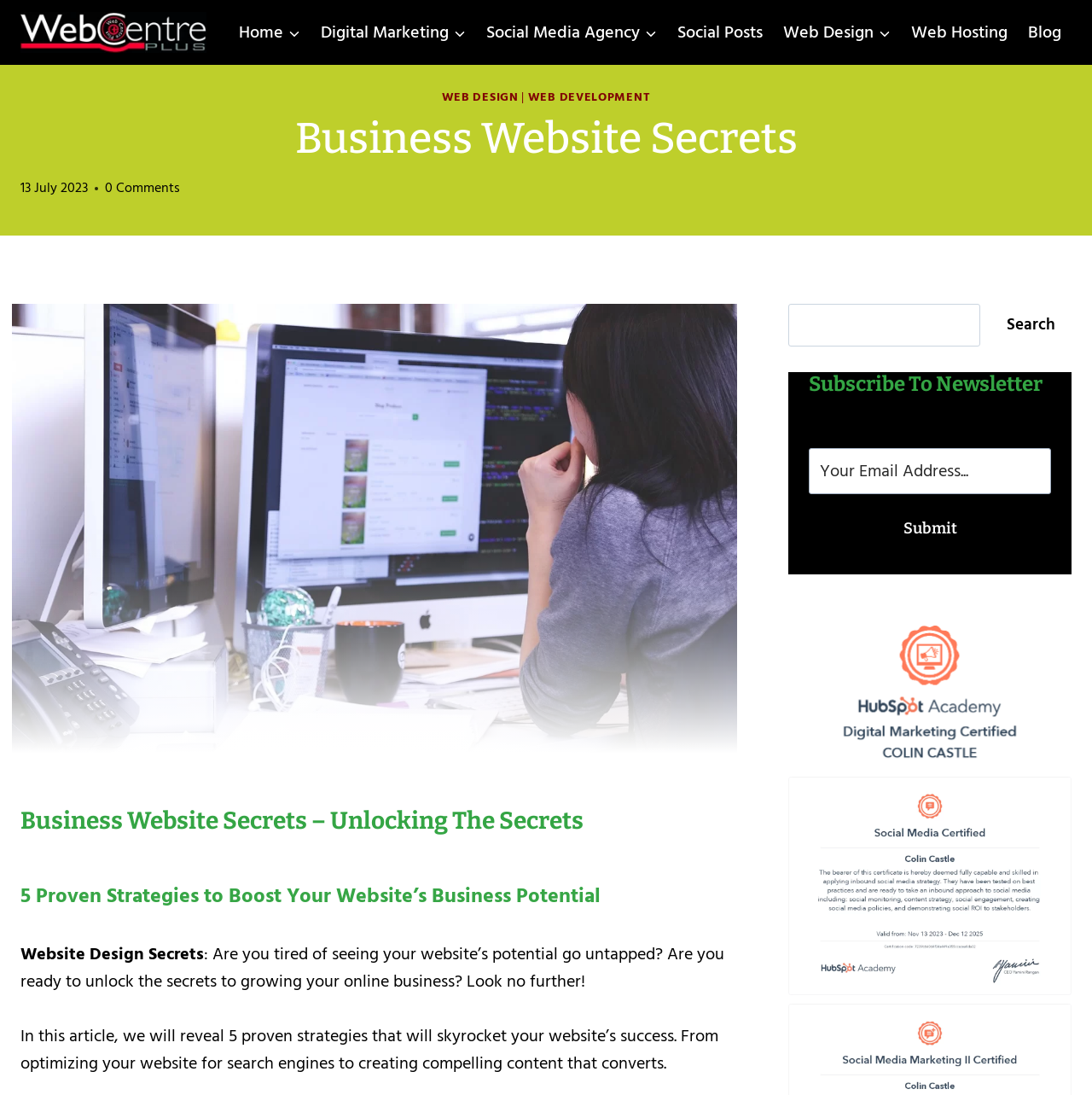Find and indicate the bounding box coordinates of the region you should select to follow the given instruction: "Click on the 'Home' link".

[0.209, 0.0, 0.284, 0.059]